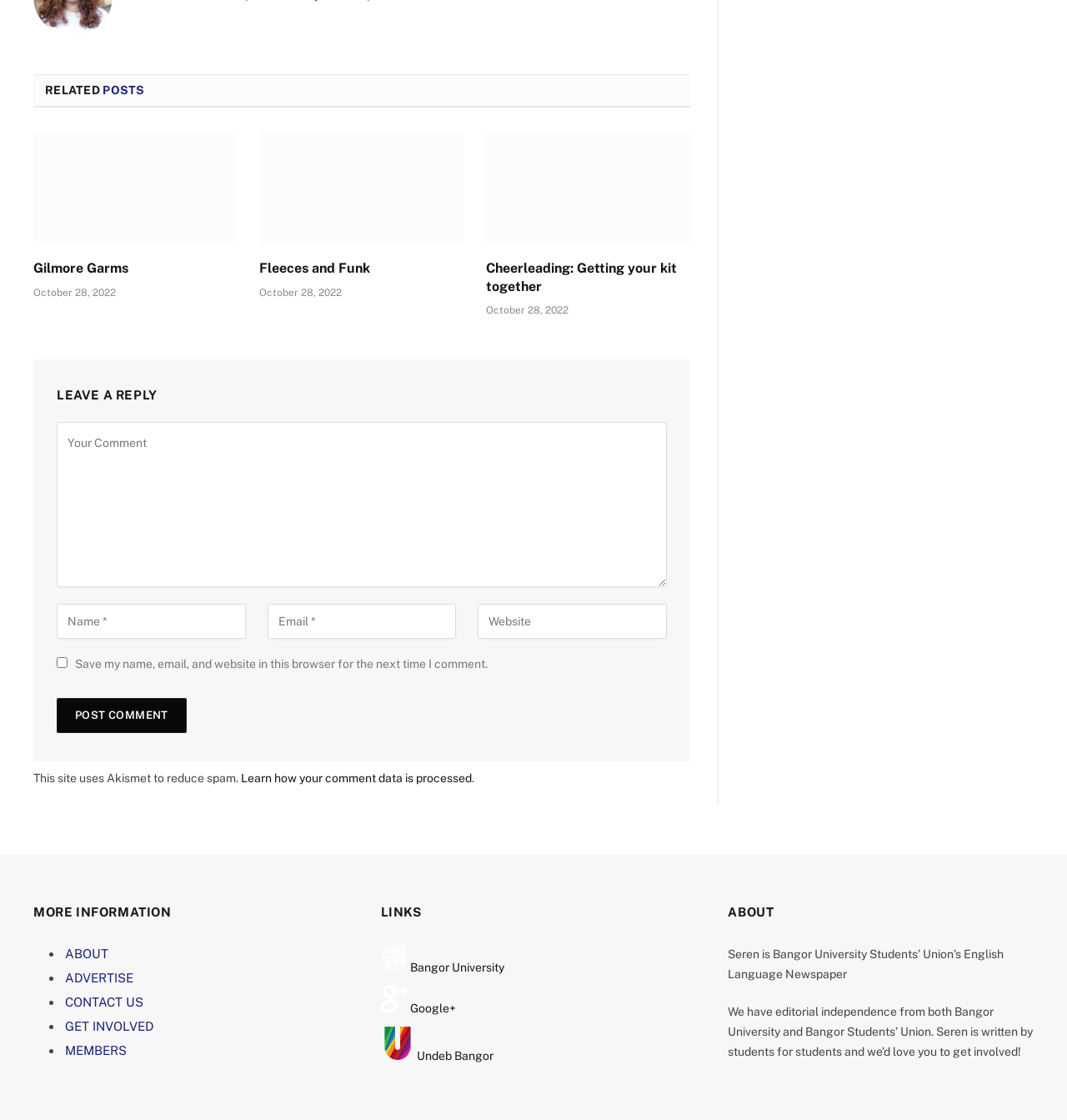Please identify the bounding box coordinates of the element I should click to complete this instruction: 'Enter your name in the 'Name *' field'. The coordinates should be given as four float numbers between 0 and 1, like this: [left, top, right, bottom].

[0.053, 0.539, 0.23, 0.57]